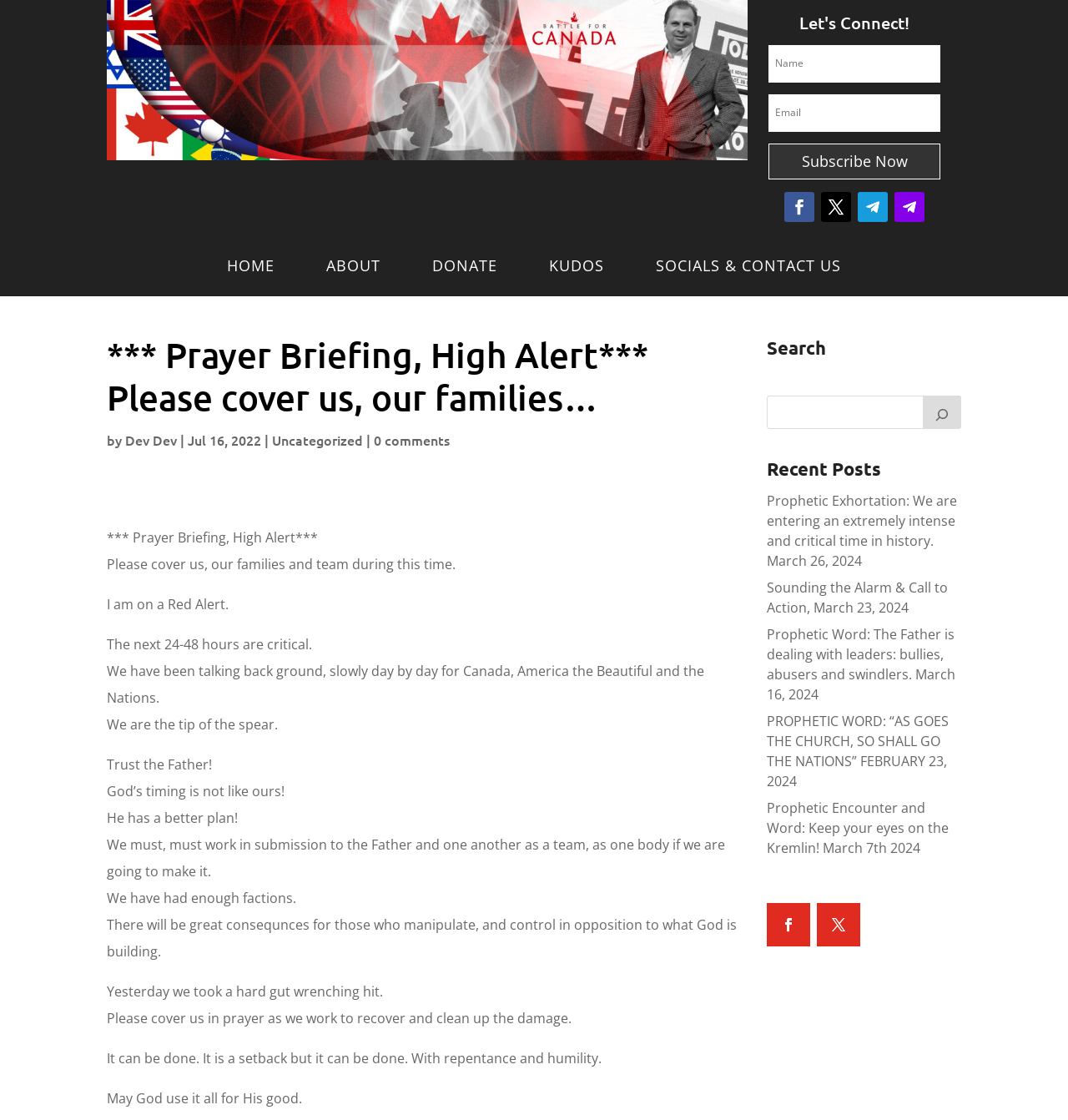What is the author's tone in the prayer briefing?
Look at the screenshot and respond with a single word or phrase.

Urgent and humble